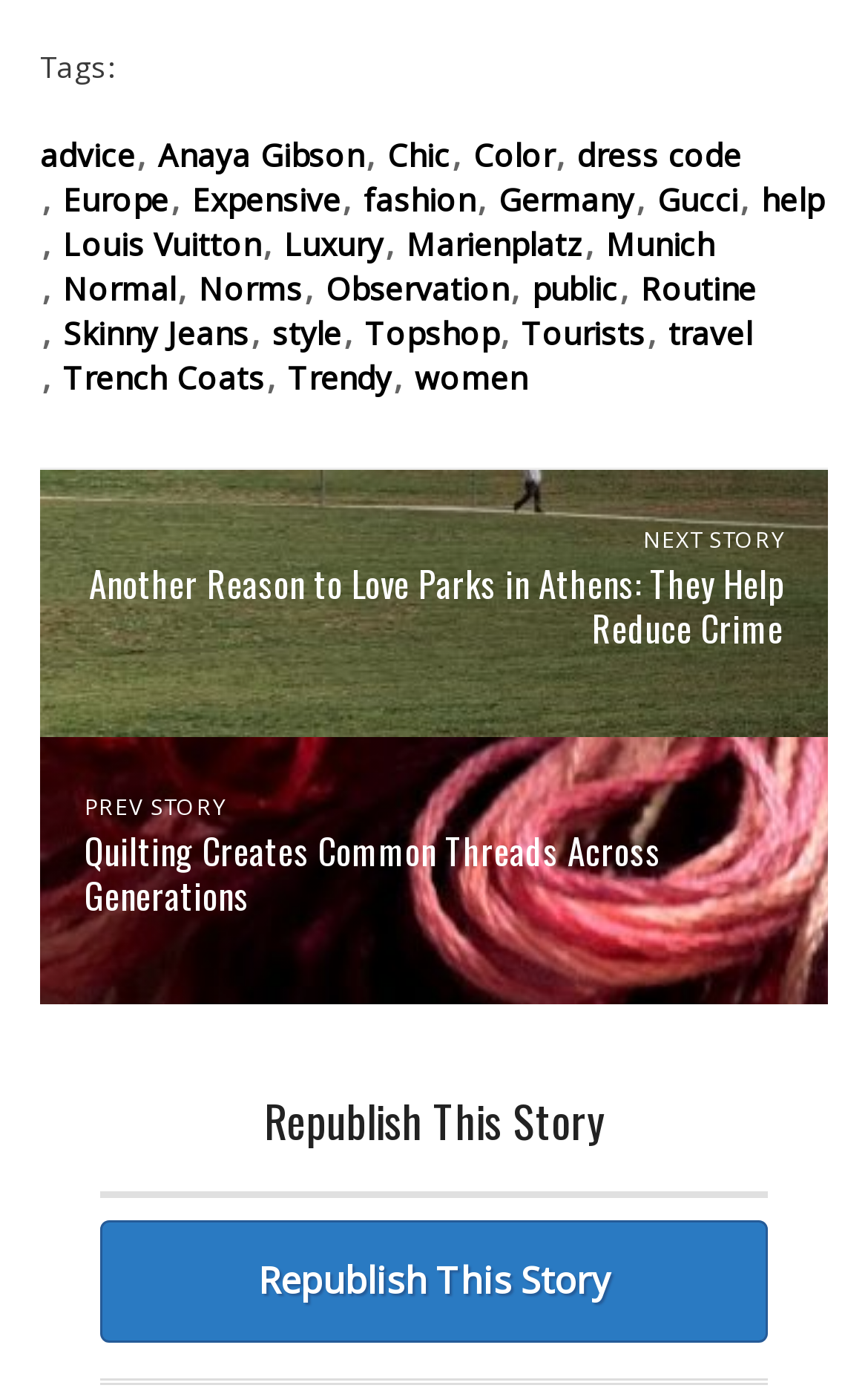Analyze the image and deliver a detailed answer to the question: What is the category of the link 'Chic'?

I found the answer by looking at the links located near the top of the webpage, and noticing that 'Chic' is grouped with other fashion-related links such as 'style', 'Trendy', and 'dress code'.